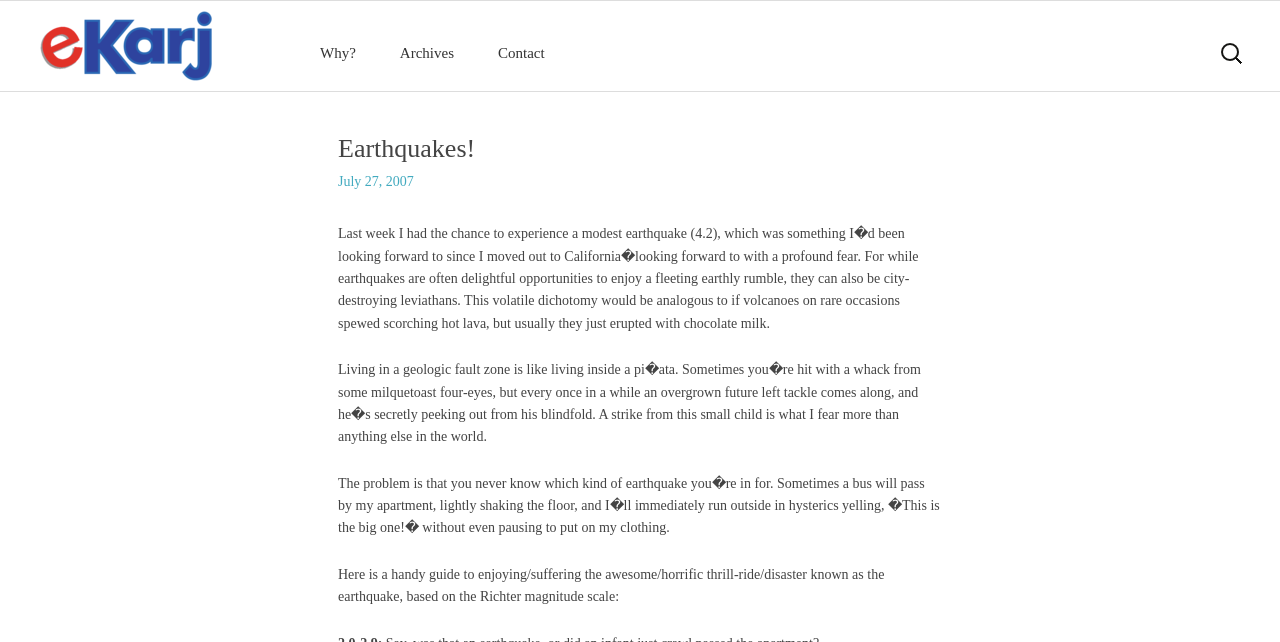Is the article about a personal experience?
Can you give a detailed and elaborate answer to the question?

The text on the webpage is written in the first person, with the author describing their own experience of an earthquake, which suggests that the article is about a personal experience.